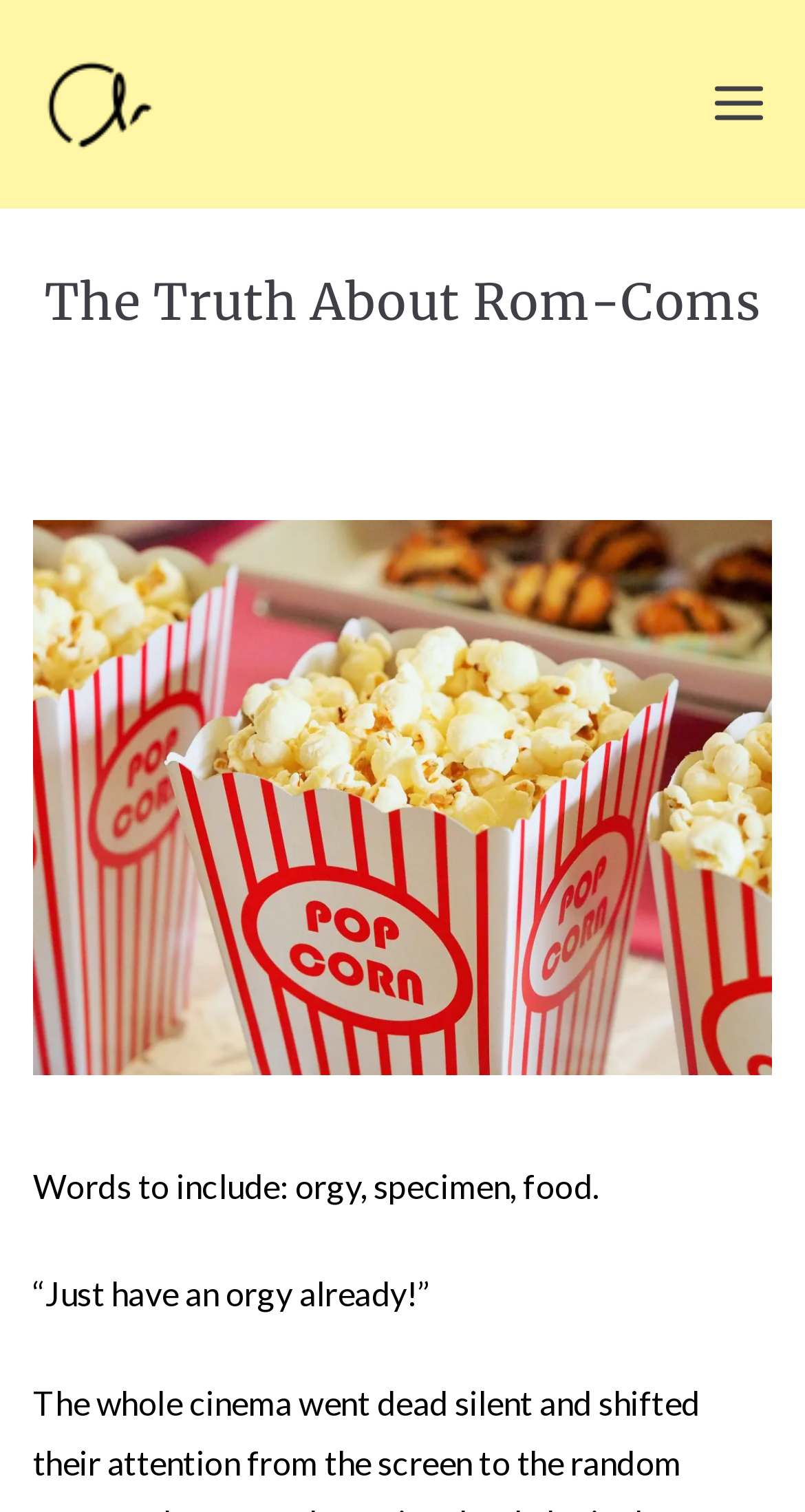Create an elaborate caption that covers all aspects of the webpage.

The webpage is about an article titled "The Truth About Rom-Coms" by Alaine Thompson, a UX Designer. At the top left, there is a link to the author's profile, accompanied by a small image of Alaine Thompson. Below this, there is a larger link to the author's profile, followed by a text description of their profession. 

On the top right, there is a button labeled "Primary Menu", which is accompanied by a small icon. 

The main content of the webpage is the article title, "The Truth About Rom-Coms", which is a heading. Below the title, there are three lines of text. The first line reads "By", the second line lists some words to include, such as "orgy", "specimen", and "food", and the third line is a quote, "“Just have an orgy already!”".